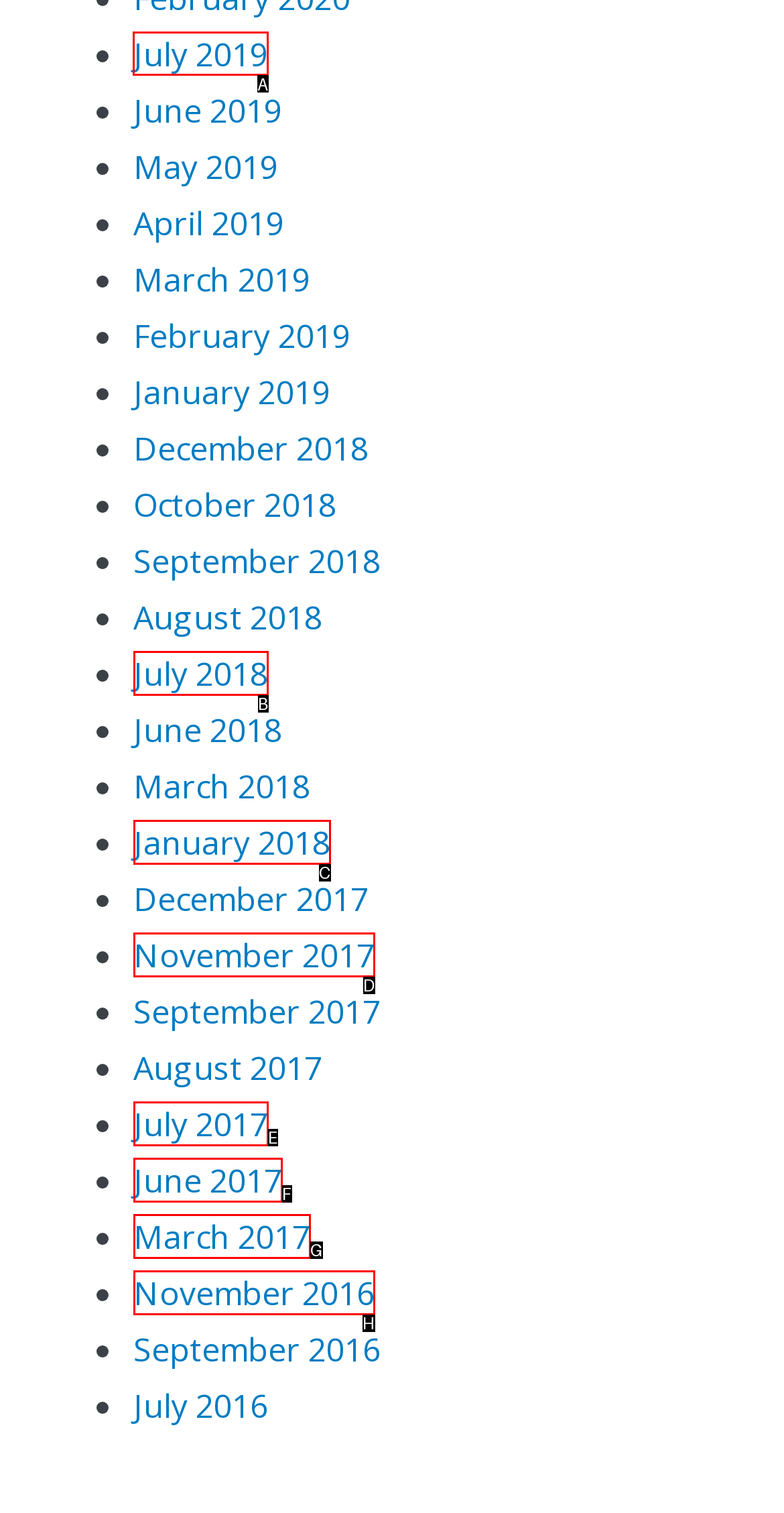Tell me which one HTML element I should click to complete the following task: go to Earn Money Nepal Answer with the option's letter from the given choices directly.

None